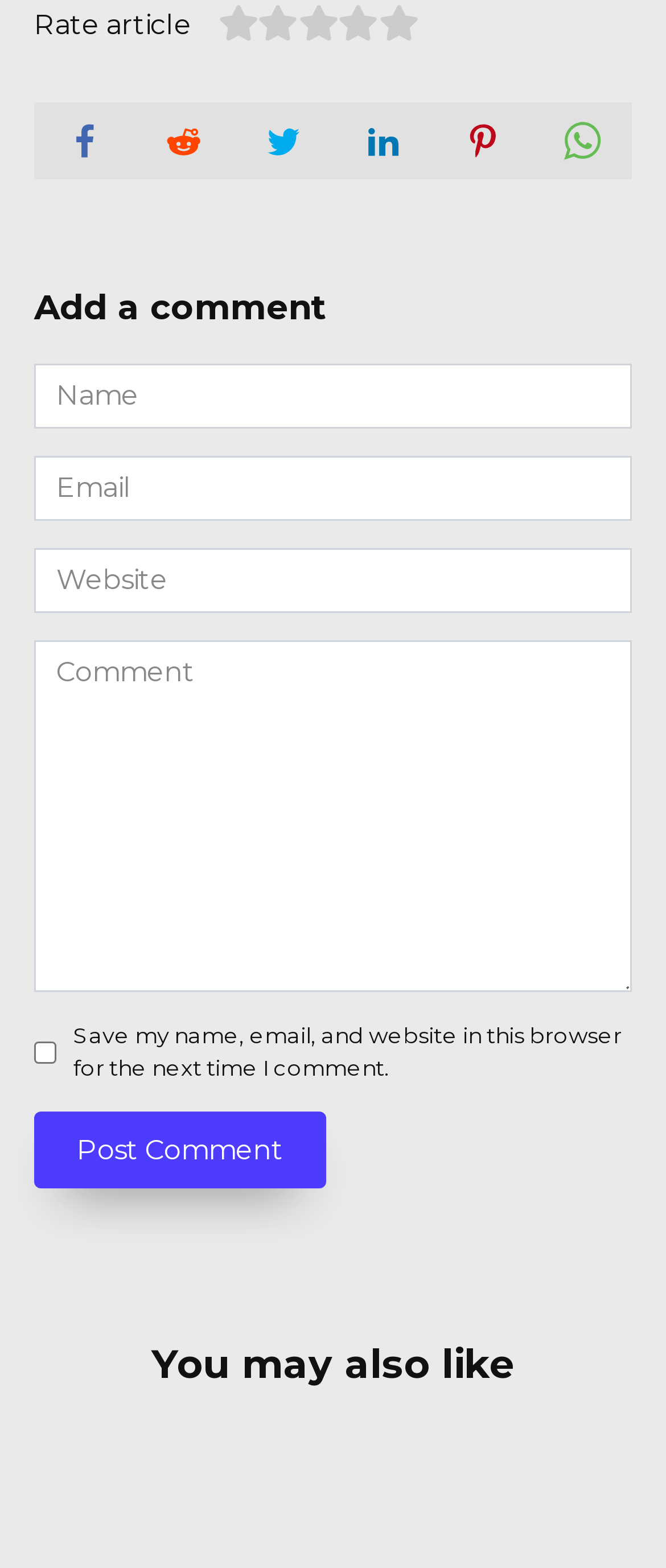Please answer the following question using a single word or phrase: 
What information is required to leave a comment?

Name, email, and comment